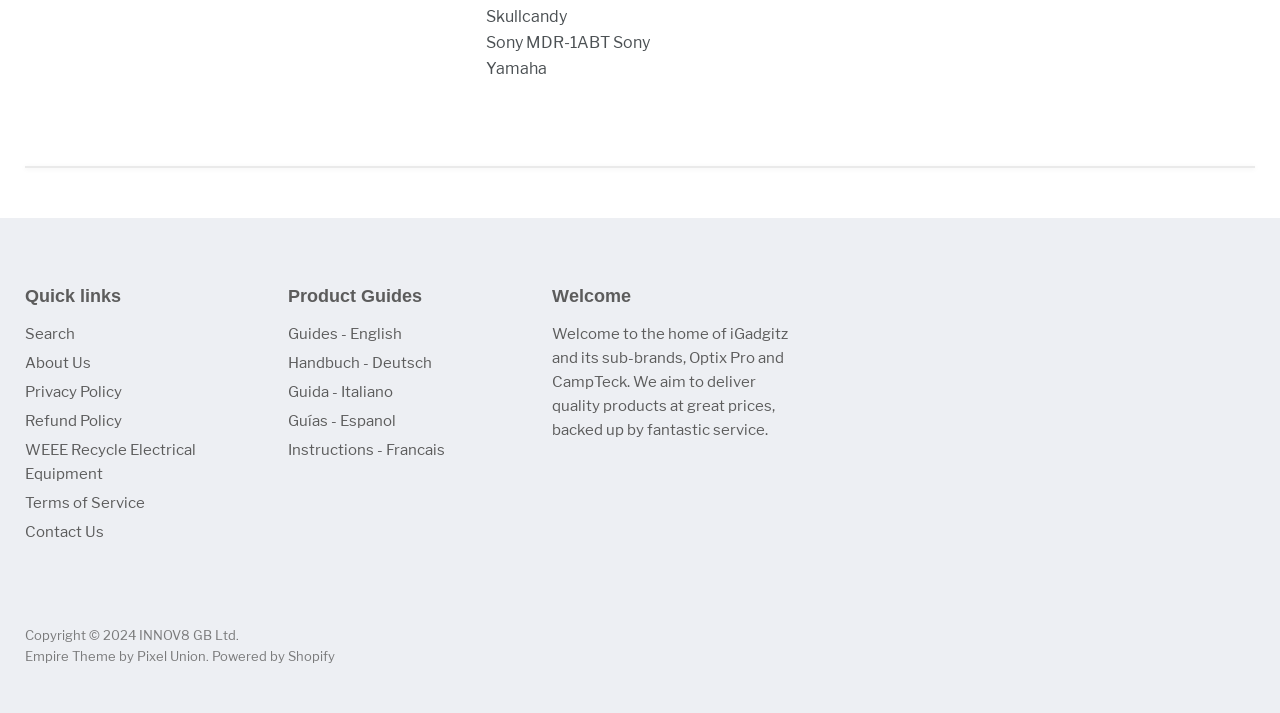Locate the bounding box coordinates of the area where you should click to accomplish the instruction: "Contact Us".

[0.02, 0.734, 0.081, 0.759]